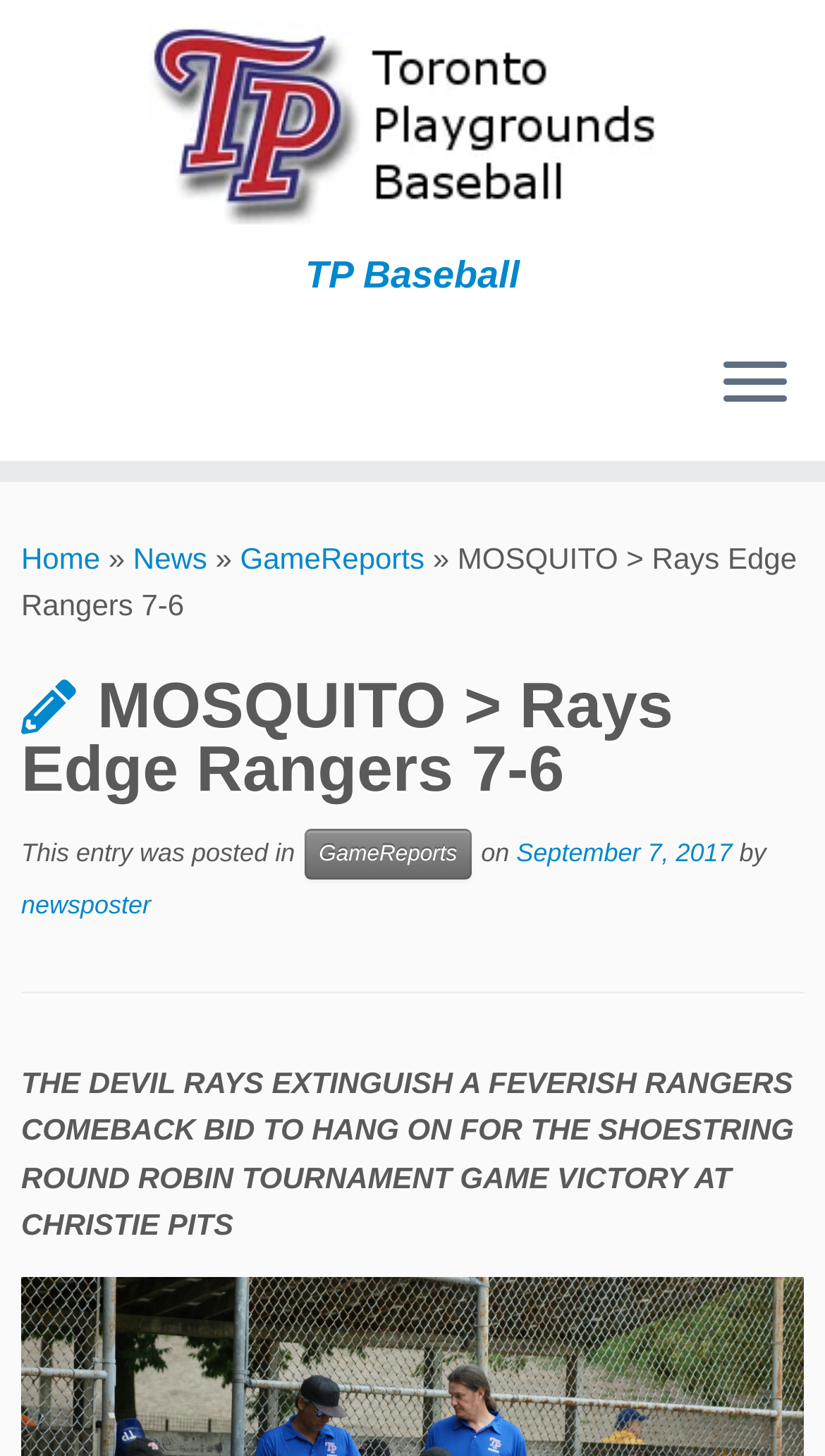Using the provided element description "News", determine the bounding box coordinates of the UI element.

[0.161, 0.372, 0.251, 0.395]